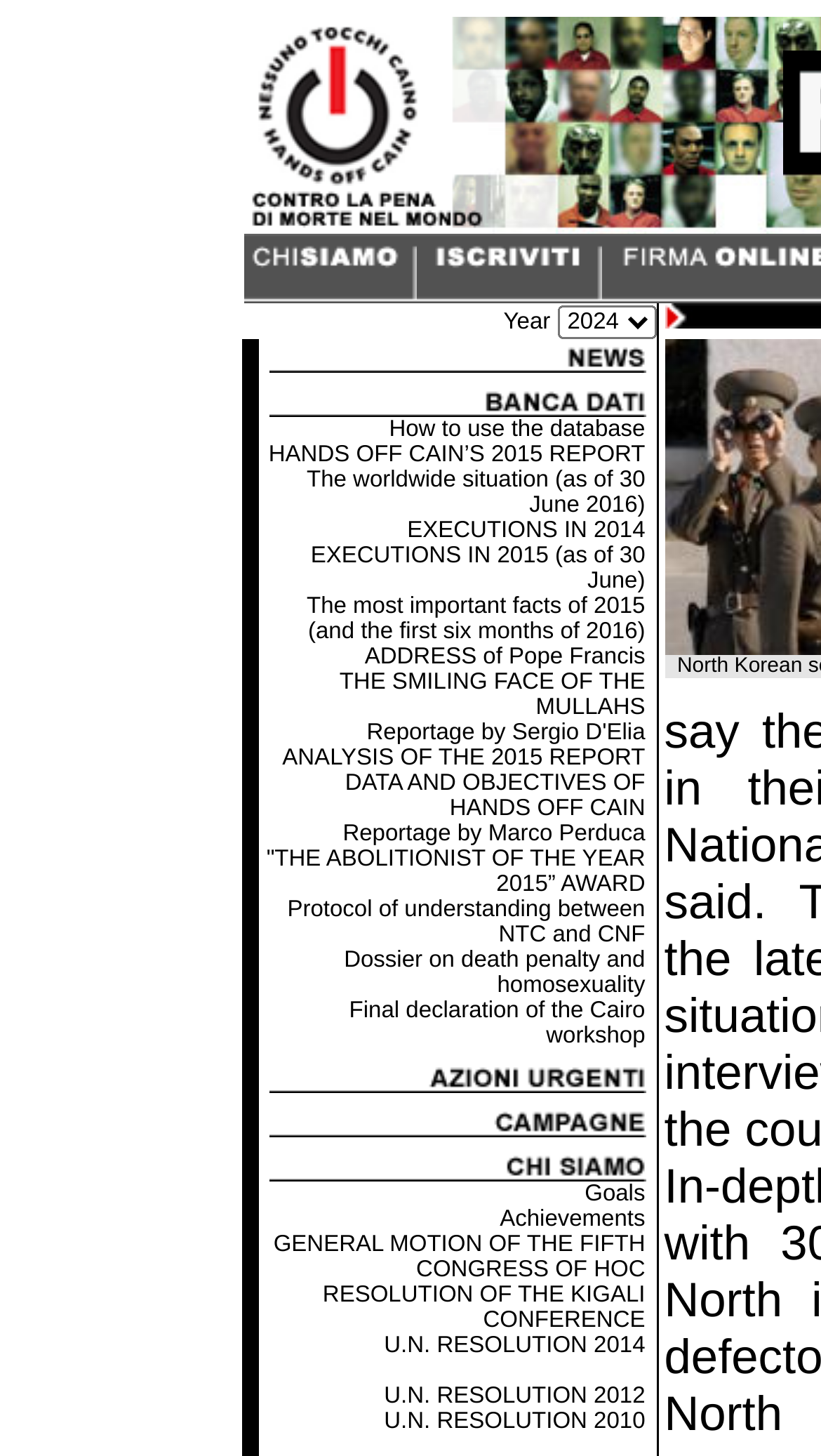Determine the coordinates of the bounding box for the clickable area needed to execute this instruction: "Select an option from the combobox".

[0.678, 0.209, 0.799, 0.232]